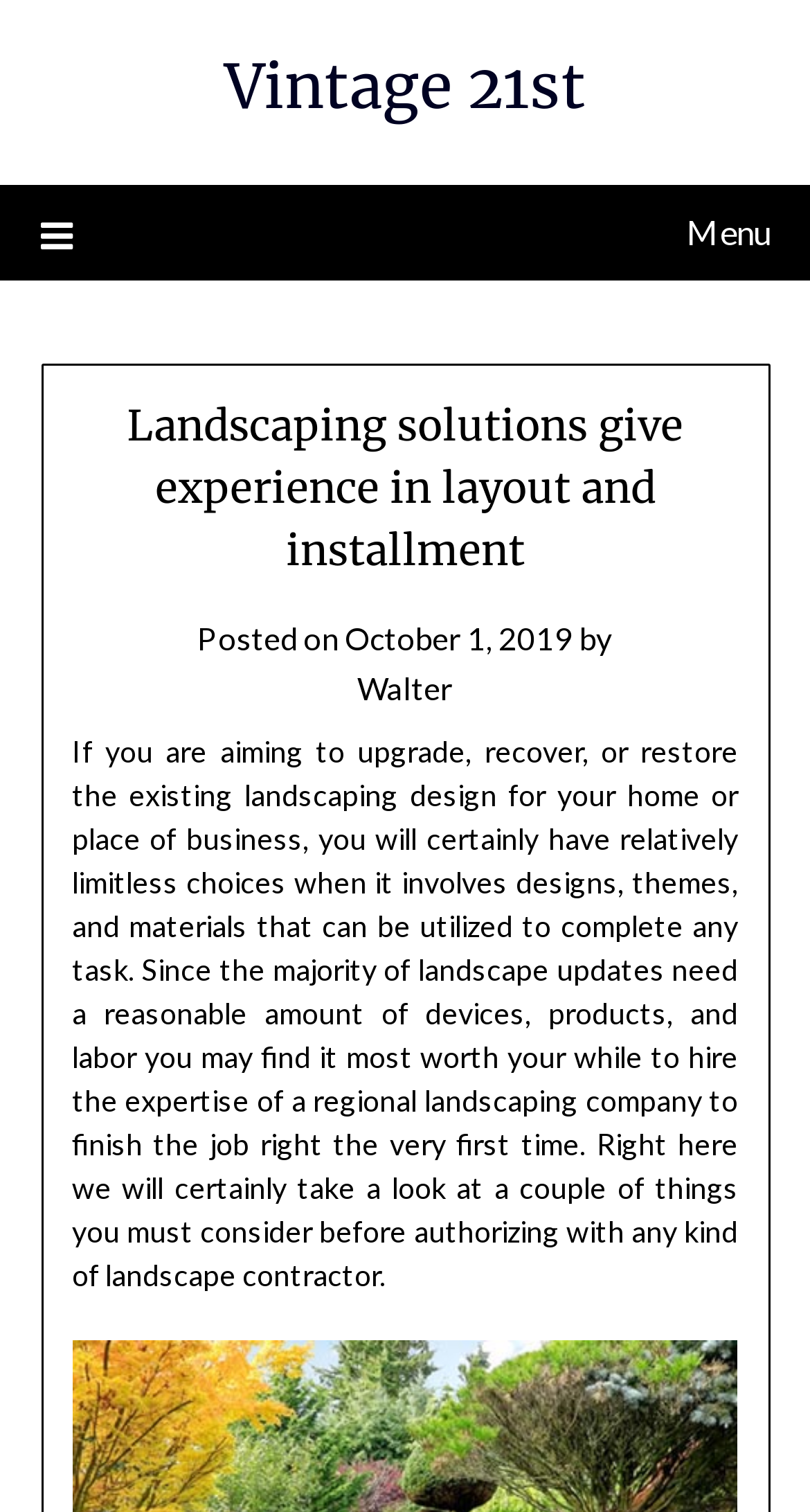Identify the webpage's primary heading and generate its text.

Landscaping solutions give experience in layout and installment